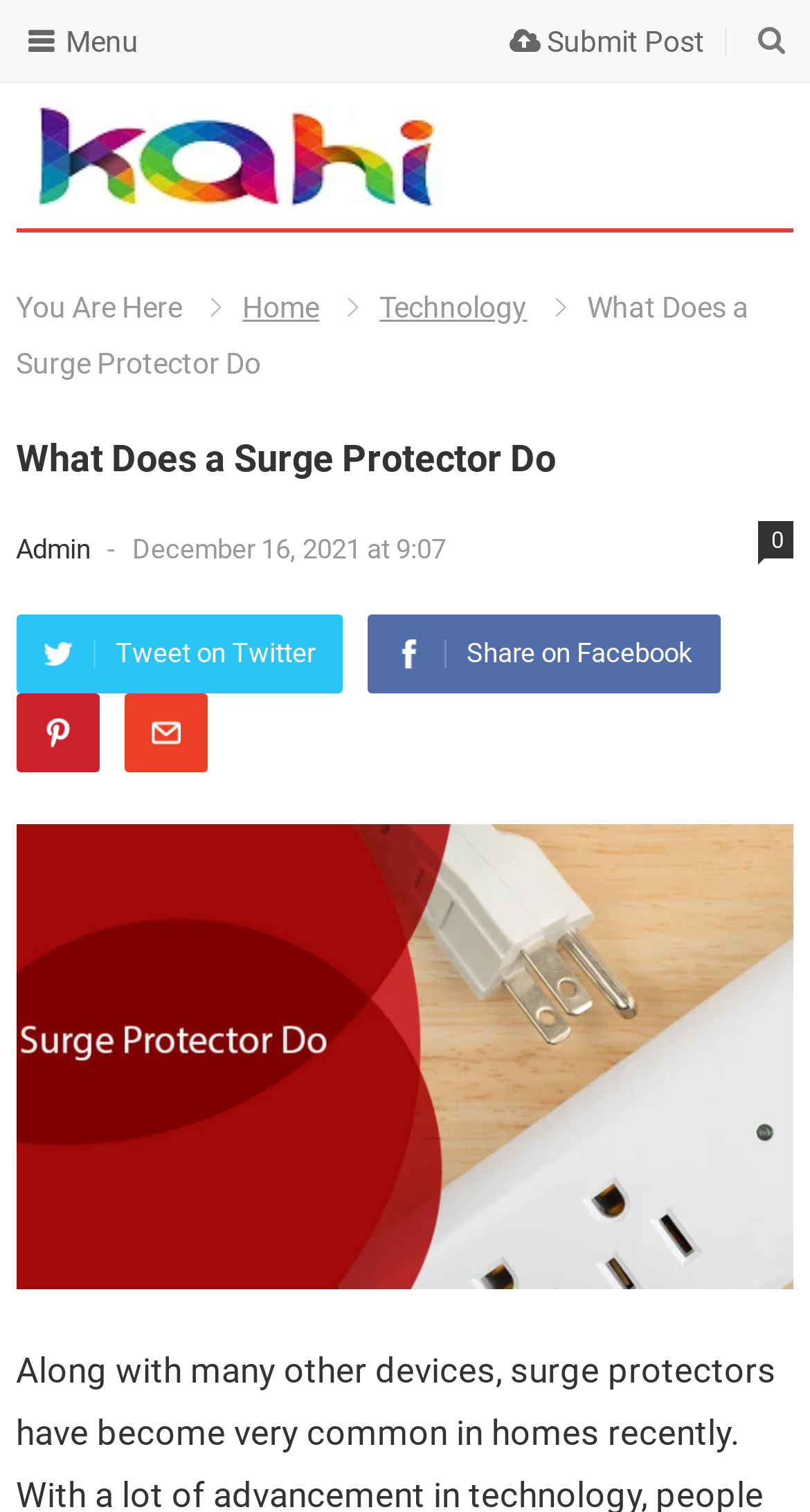Select the bounding box coordinates of the element I need to click to carry out the following instruction: "Go to Home page".

[0.233, 0.192, 0.394, 0.214]